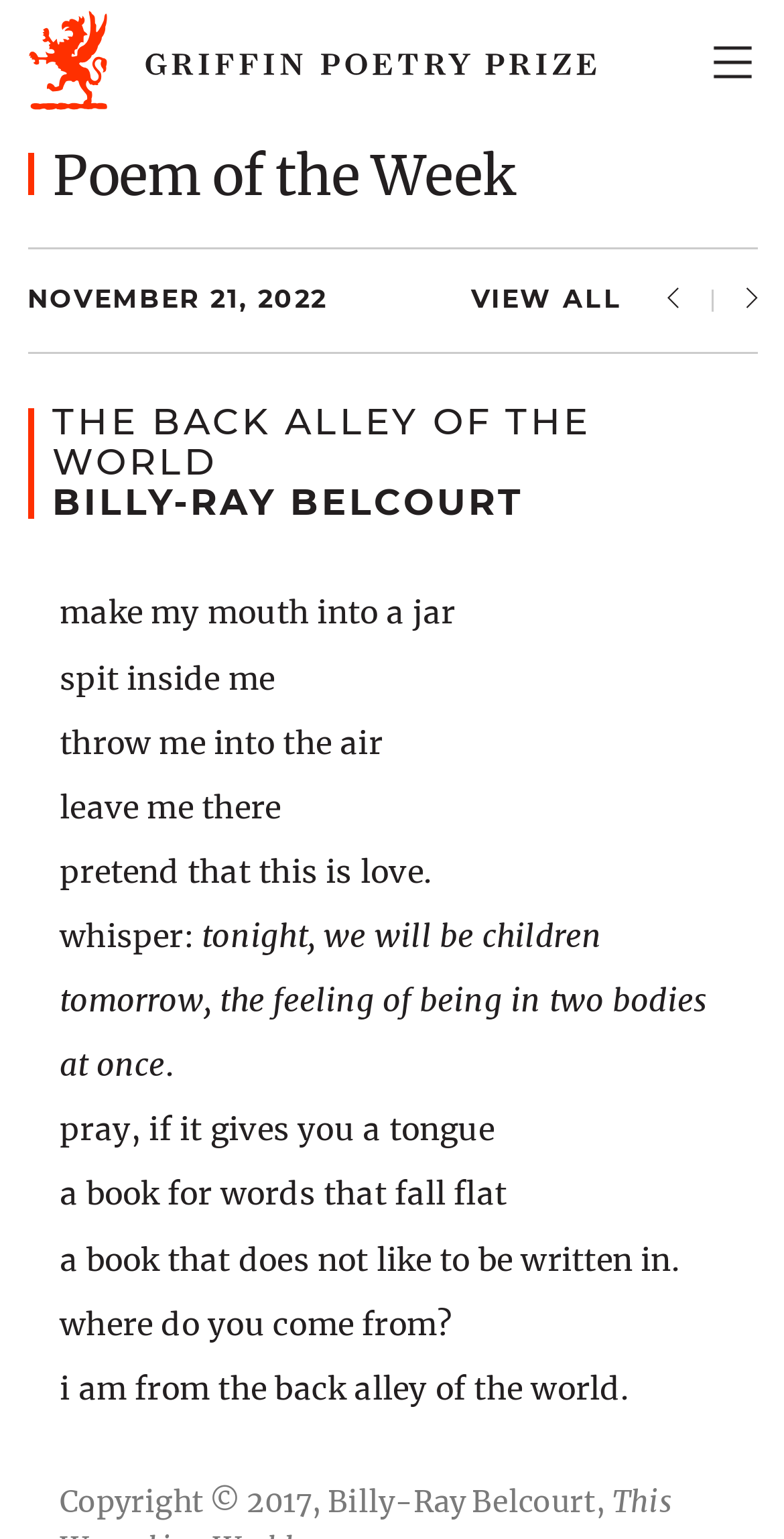Answer the question using only one word or a concise phrase: What is the navigation menu button labeled as?

TOGGLE NAVIGATION MENU